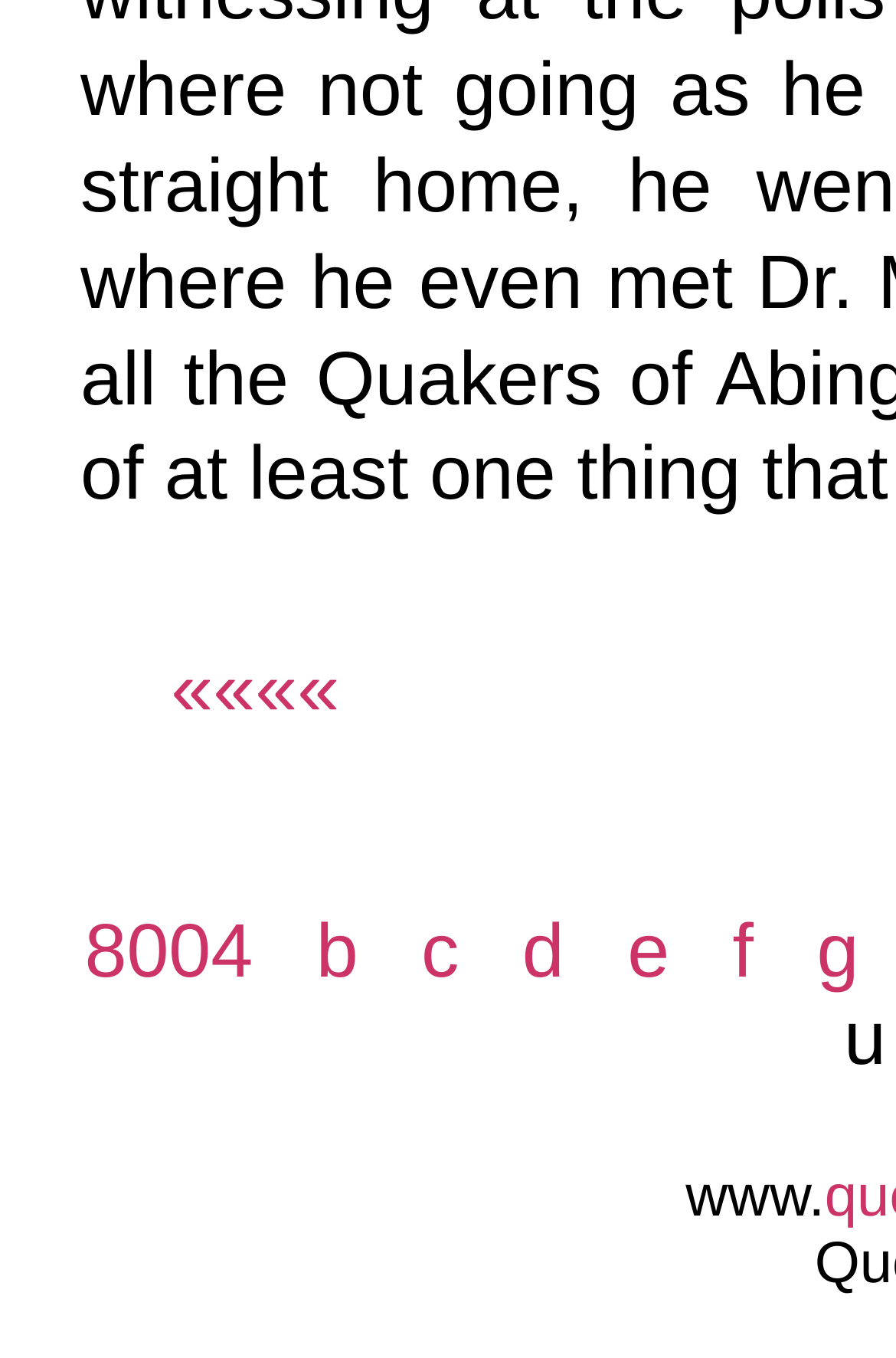Determine the bounding box coordinates for the clickable element to execute this instruction: "view page 8004". Provide the coordinates as four float numbers between 0 and 1, i.e., [left, top, right, bottom].

[0.094, 0.669, 0.282, 0.732]